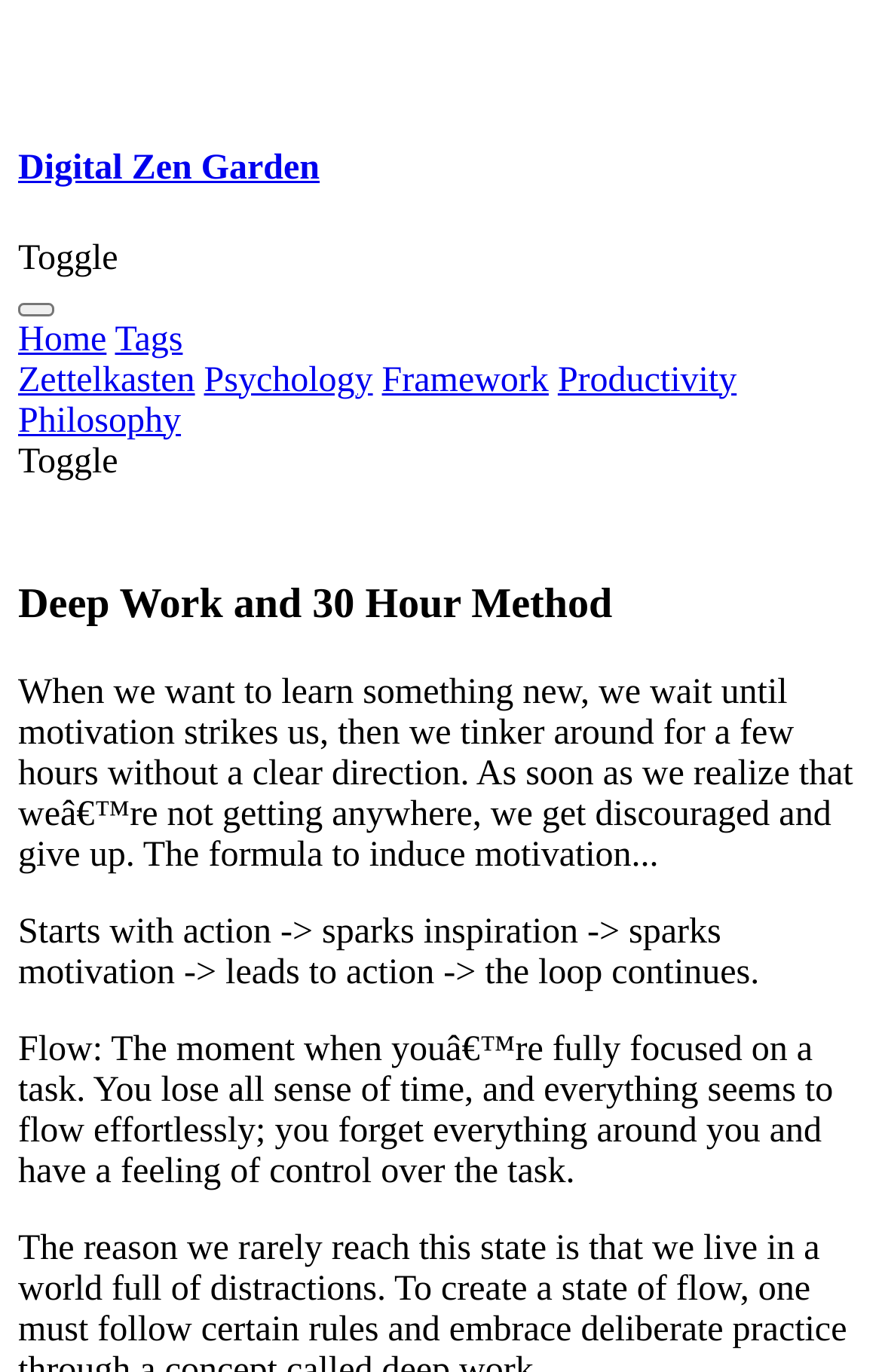Create a detailed summary of the webpage's content and design.

This webpage is a personal digital garden, which is a collection of thoughts and notes. At the top left corner, there is a navigation menu with a logo image and a heading that reads "Digital Zen Garden". Below the logo, there is a toggle button labeled "Toggle" and a menu button. The menu button has a dropdown list with links to "Home", "Tags", and other categories.

To the right of the navigation menu, there is a section with multiple links categorized under "Tags". These links include "Zettelkasten", "Psychology", "Framework", "Productivity", and "Philosophy". Below the tags section, there is another toggle button labeled "Toggle".

The main content of the webpage is divided into three sections. The first section has a heading that reads "Deep Work and 30 Hour Method". Below the heading, there is a paragraph of text that discusses the importance of taking action to induce motivation when learning something new. The text explains that people often wait for motivation to strike before taking action, but this approach often leads to discouragement and giving up.

The second section has a short sentence that summarizes the formula for inducing motivation, which involves starting with action, sparking inspiration, and then motivation. The third section has a paragraph that describes the concept of "Flow", which is a state of being fully focused on a task, losing track of time, and having a sense of control over the task.

Throughout the webpage, there are no prominent images, but there are a few small icons and logos scattered throughout the navigation menu and tags section. The overall layout is organized, with clear headings and concise text that makes it easy to read and navigate.